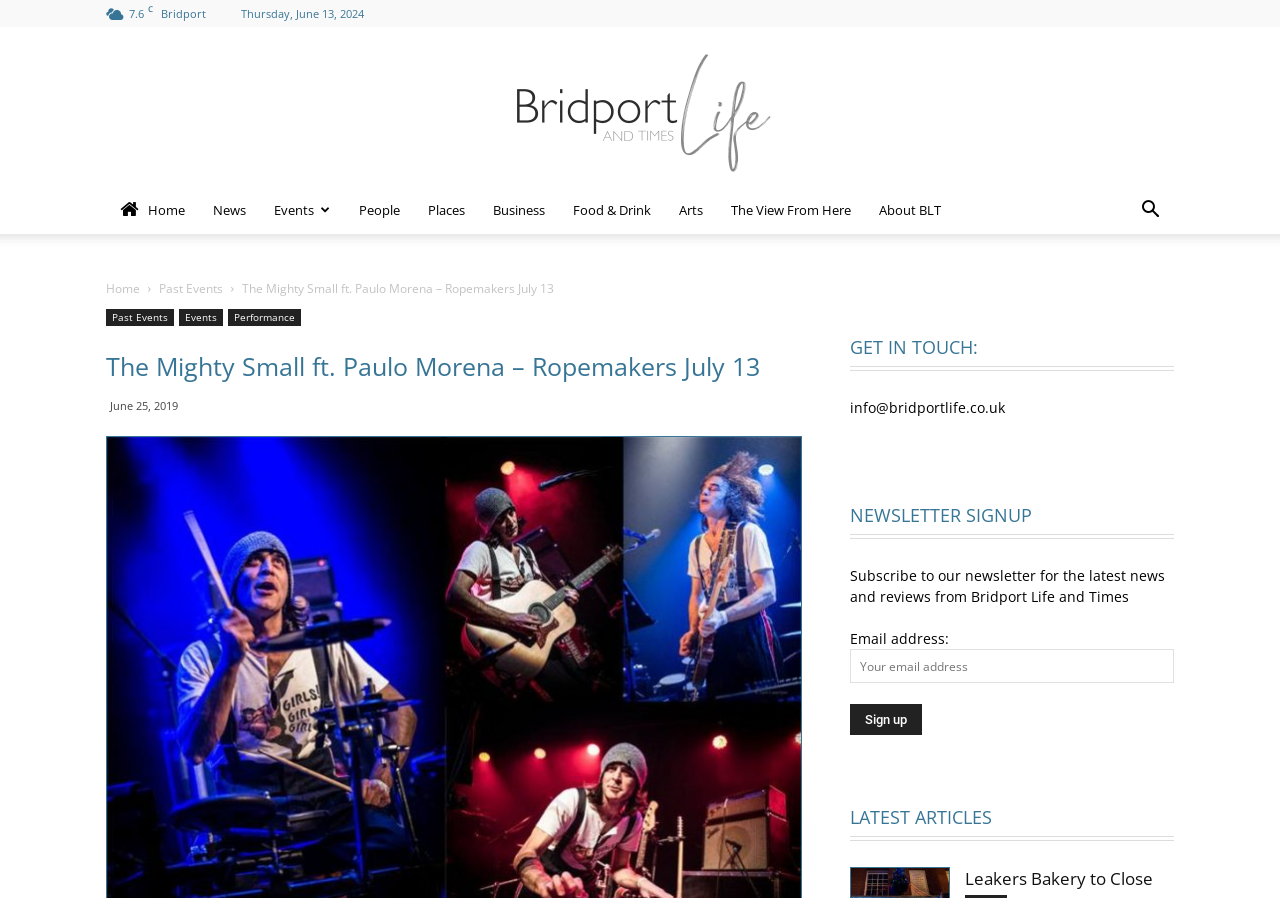What is the date of the event?
Using the image as a reference, give a one-word or short phrase answer.

July 13